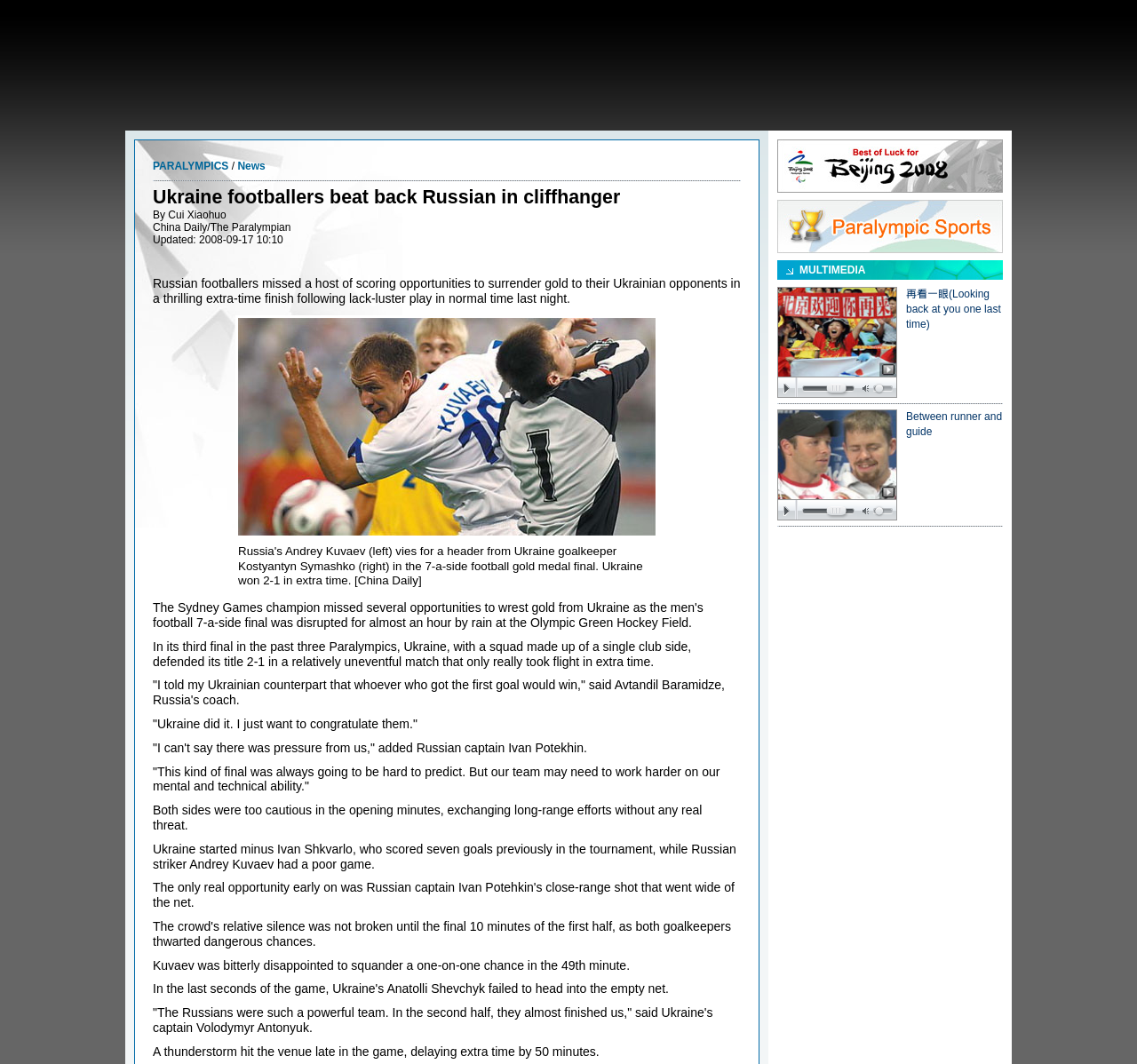What is the name of the Ukrainian goalkeeper?
Answer the question with as much detail as you can, using the image as a reference.

I found the answer by looking at the text description of the image, which mentions 'Ukraine goalkeeper Kostyantyn Symashko (right)'.